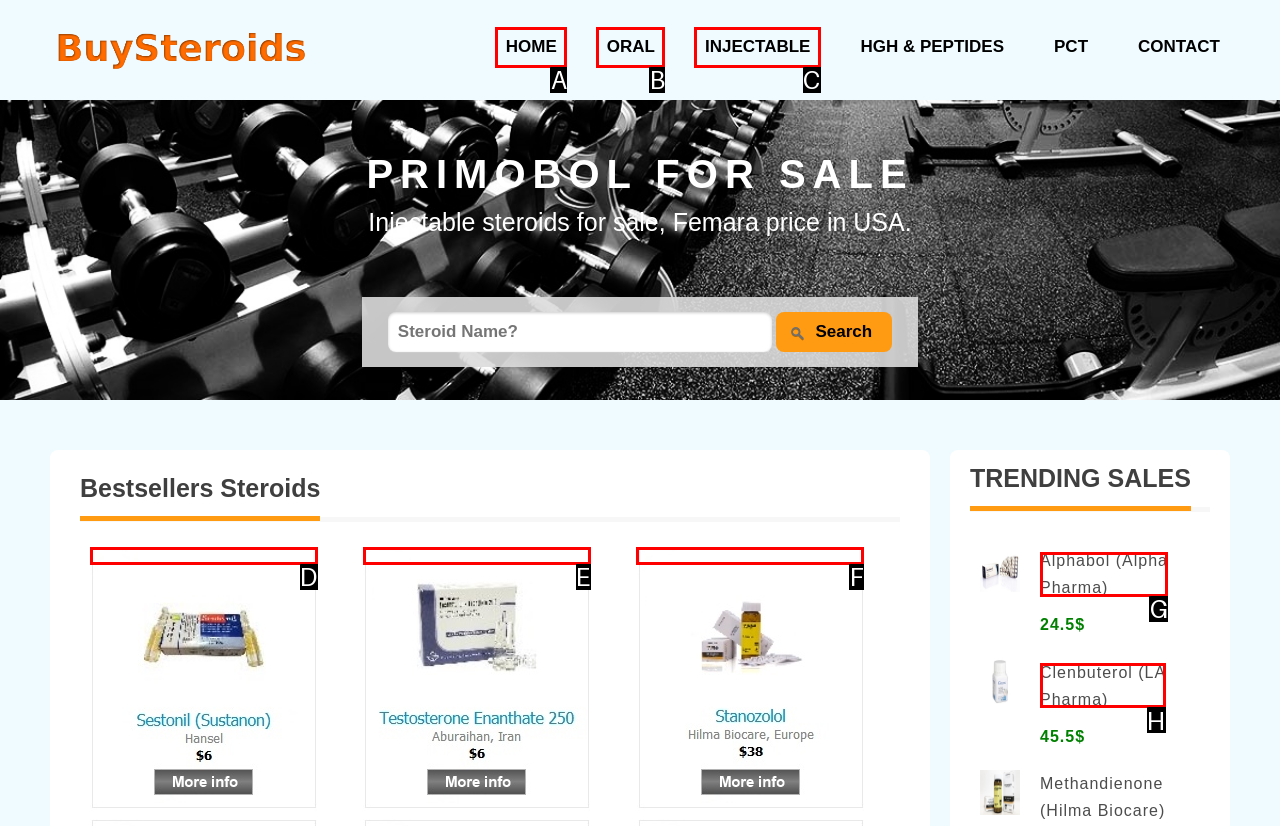Identify the HTML element that matches the description: Oral
Respond with the letter of the correct option.

B